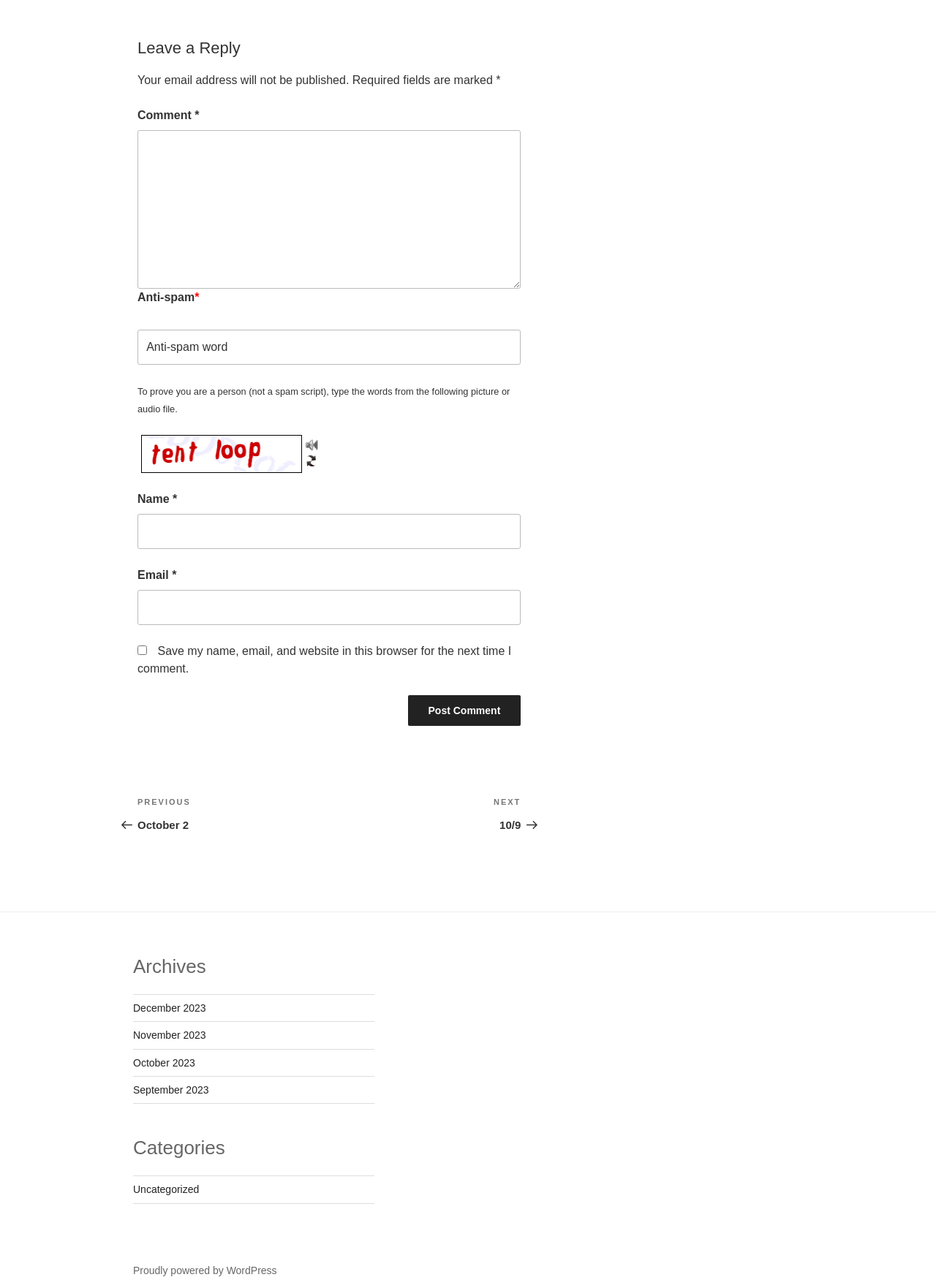Please find the bounding box coordinates of the element that you should click to achieve the following instruction: "Post the comment". The coordinates should be presented as four float numbers between 0 and 1: [left, top, right, bottom].

[0.436, 0.54, 0.556, 0.564]